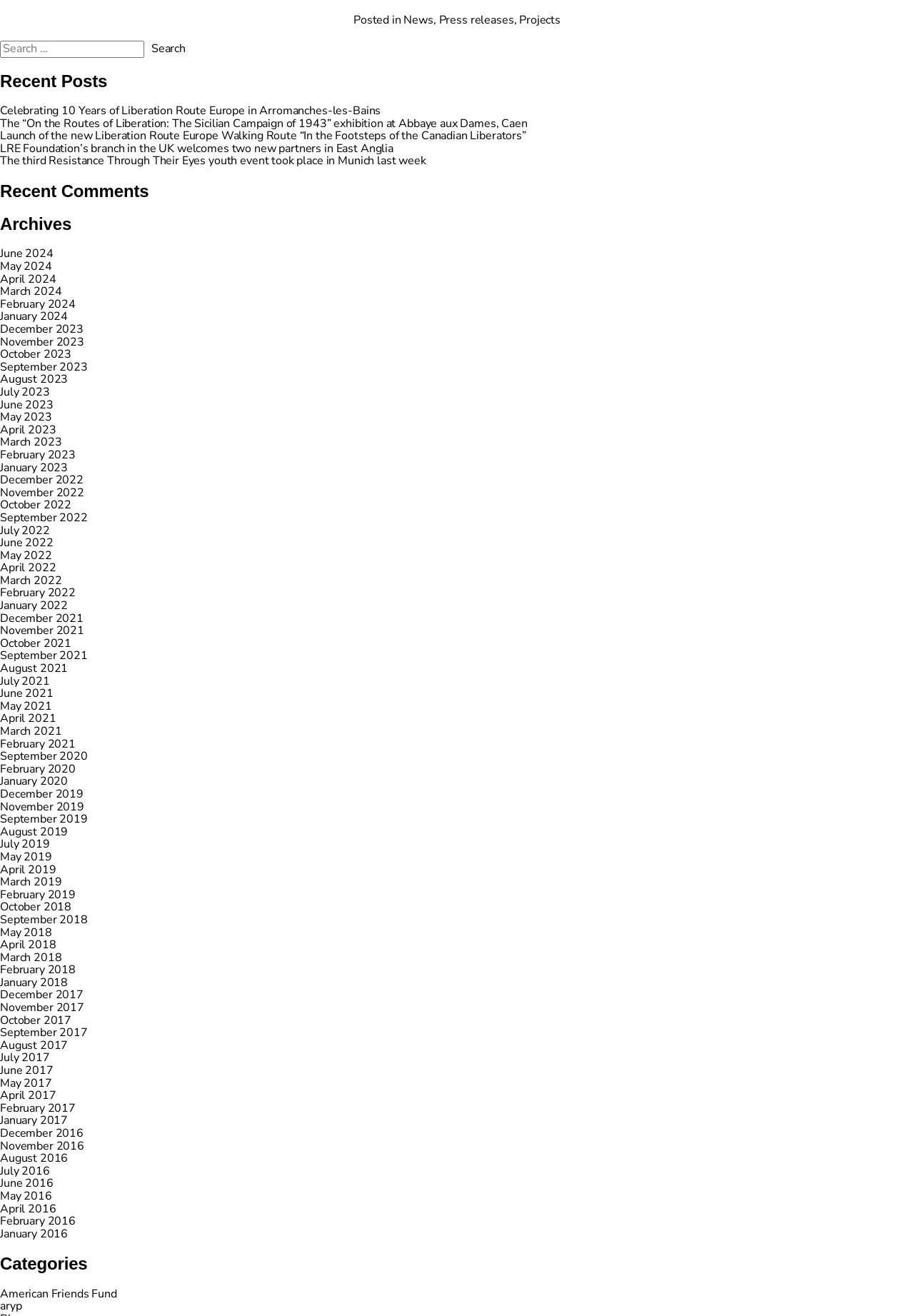Please identify the bounding box coordinates of the element on the webpage that should be clicked to follow this instruction: "Click on Recent Posts". The bounding box coordinates should be given as four float numbers between 0 and 1, formatted as [left, top, right, bottom].

[0.0, 0.055, 1.0, 0.069]